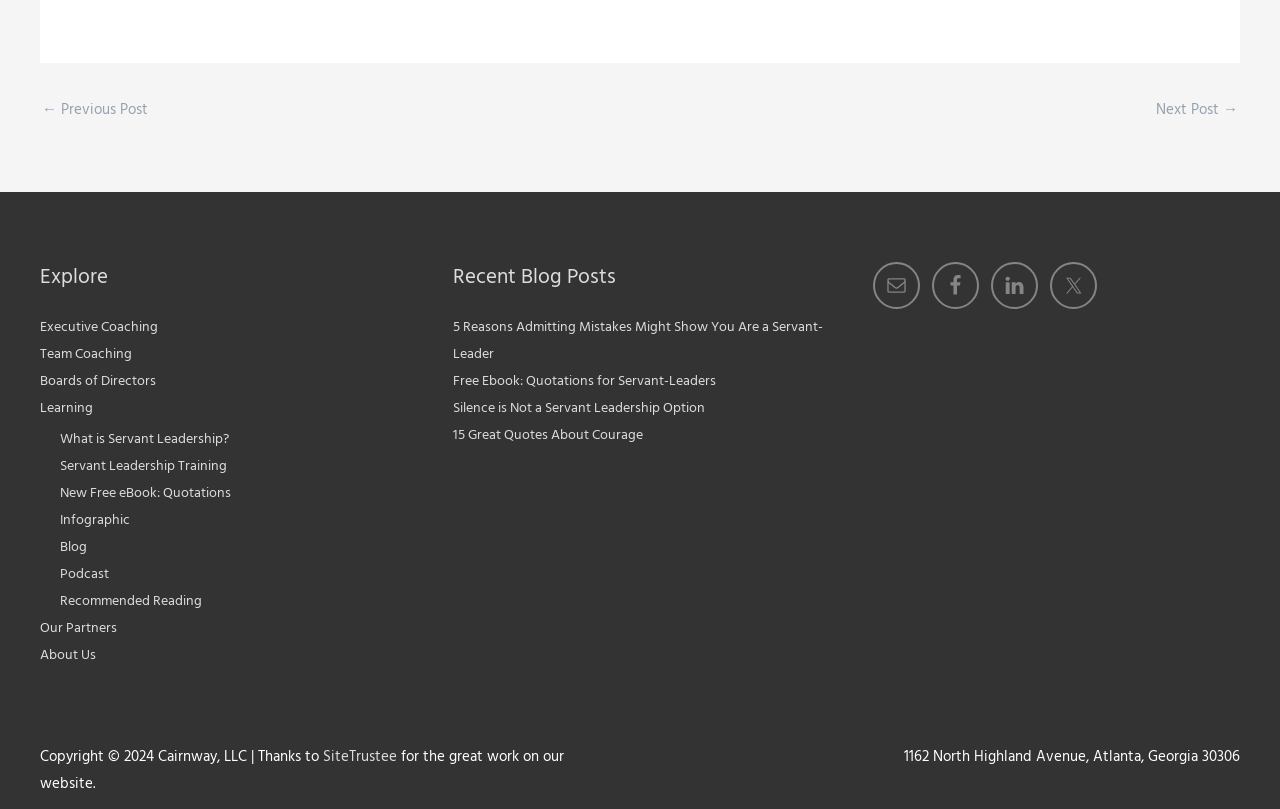Provide the bounding box coordinates of the UI element that matches the description: "Infographic".

[0.047, 0.63, 0.102, 0.656]